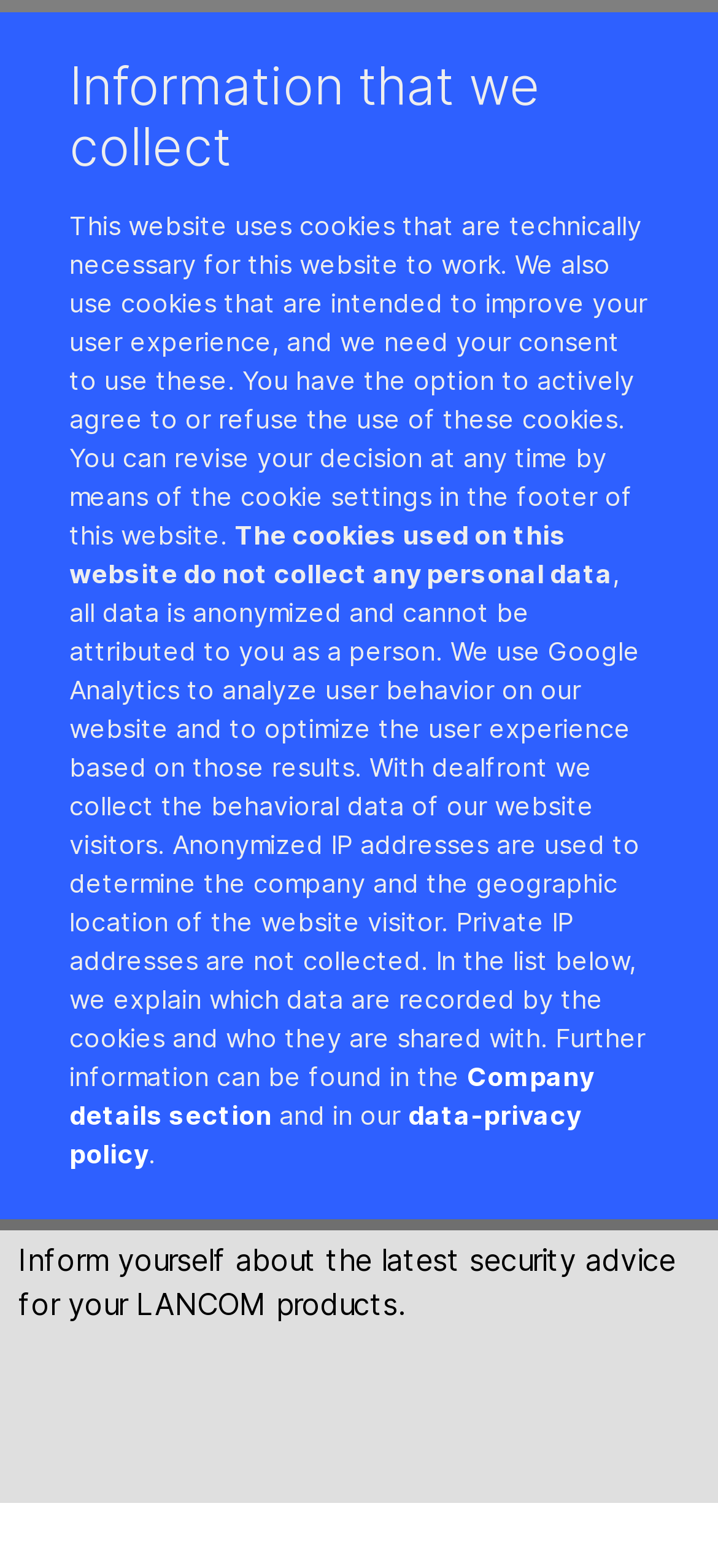Determine the bounding box for the described UI element: "↓ 2 Apps".

[0.251, 0.979, 0.412, 0.999]